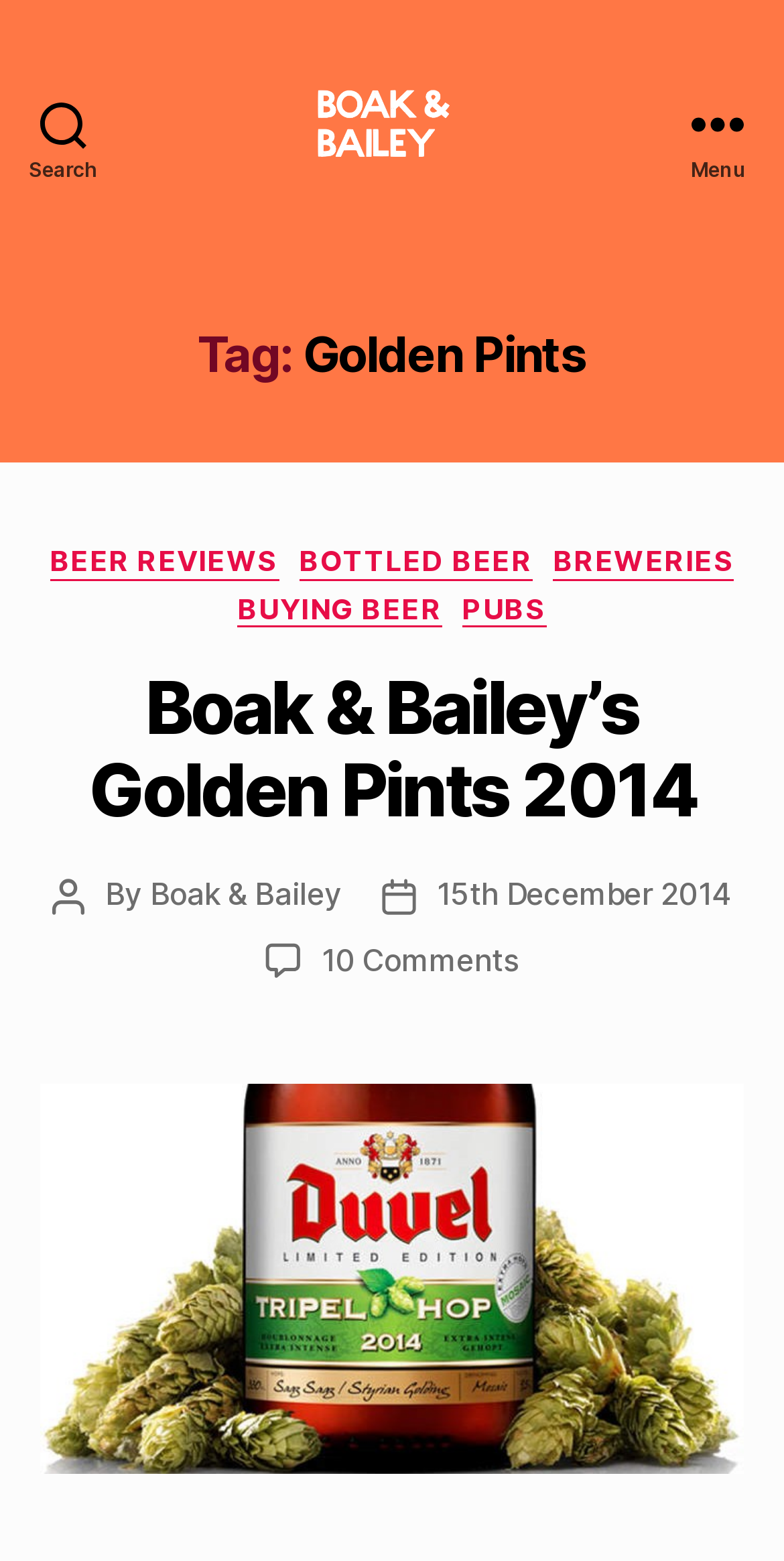Describe every aspect of the webpage in a detailed manner.

The webpage is a blog post from Boak & Bailey's Beer Blog, specifically the third page of the Golden Pints Archives. At the top left, there is a search button, and next to it, the Boak & Bailey logo, which is an image. On the top right, there is a menu button. 

Below the top section, there is a header with the title "Tag: Golden Pints". Underneath, there are two sections of links. The first section has categories, including "BEER REVIEWS", "BOTTLED BEER", "BREWERIES", "BUYING BEER", and "PUBS". The second section has a heading "Boak & Bailey’s Golden Pints 2014" with a link to the same title. 

Following the links, there is a section with the post author, "Boak & Bailey", and the post date, "15th December 2014". There is also a link to the comments section, which has 10 comments. 

At the bottom of the page, there is a large image of "Duvel Tripel Hop 2014", which takes up most of the width of the page.